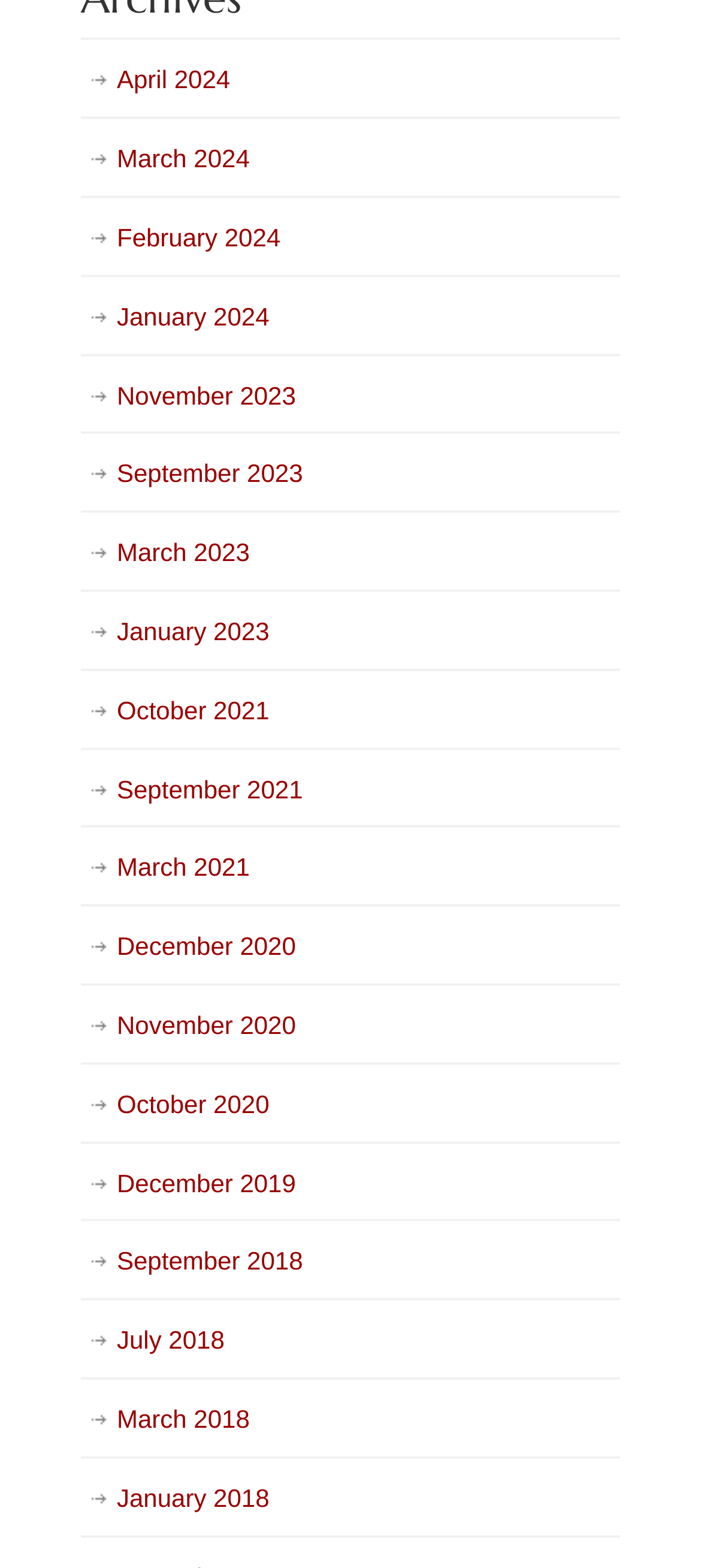Find the bounding box coordinates for the area you need to click to carry out the instruction: "browse February 2024". The coordinates should be four float numbers between 0 and 1, indicated as [left, top, right, bottom].

[0.115, 0.127, 0.885, 0.177]